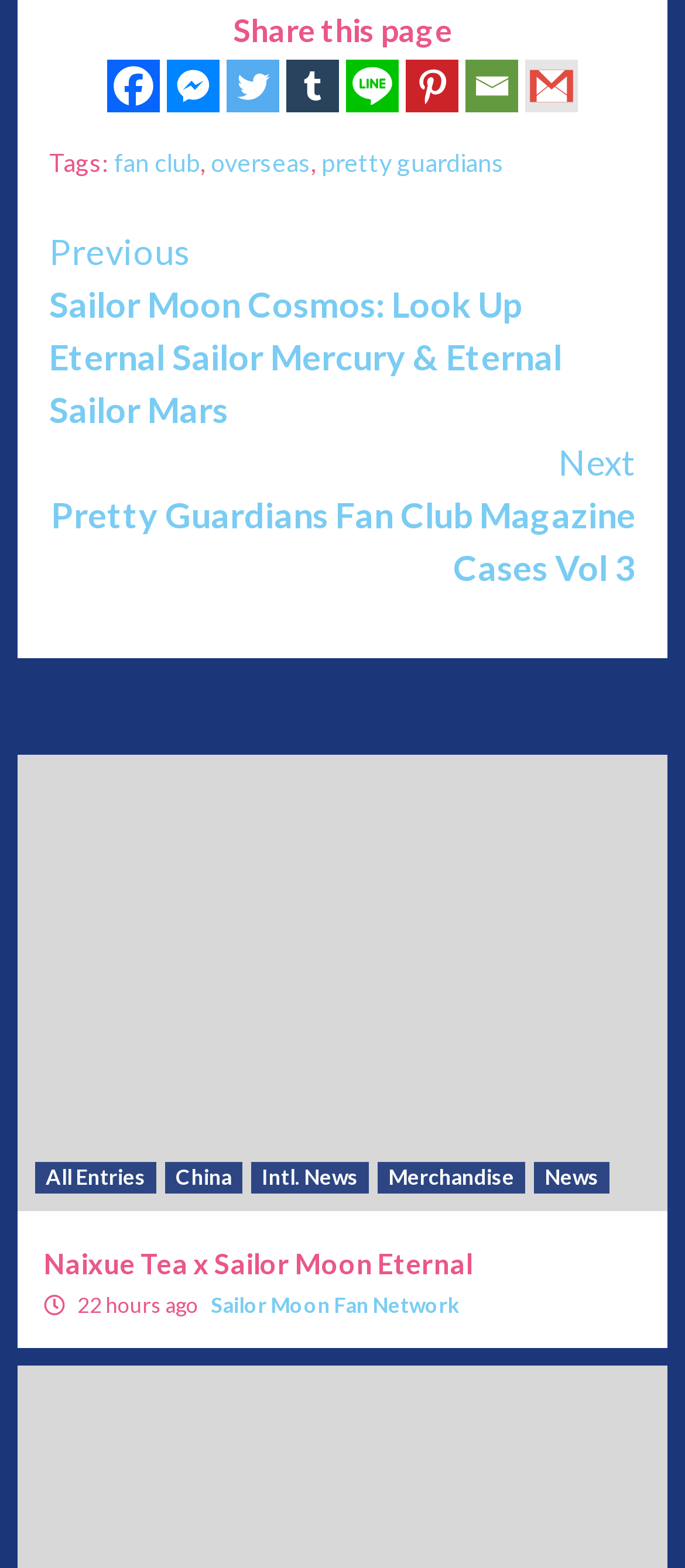Can you specify the bounding box coordinates of the area that needs to be clicked to fulfill the following instruction: "Read the previous article"?

[0.072, 0.143, 0.928, 0.277]